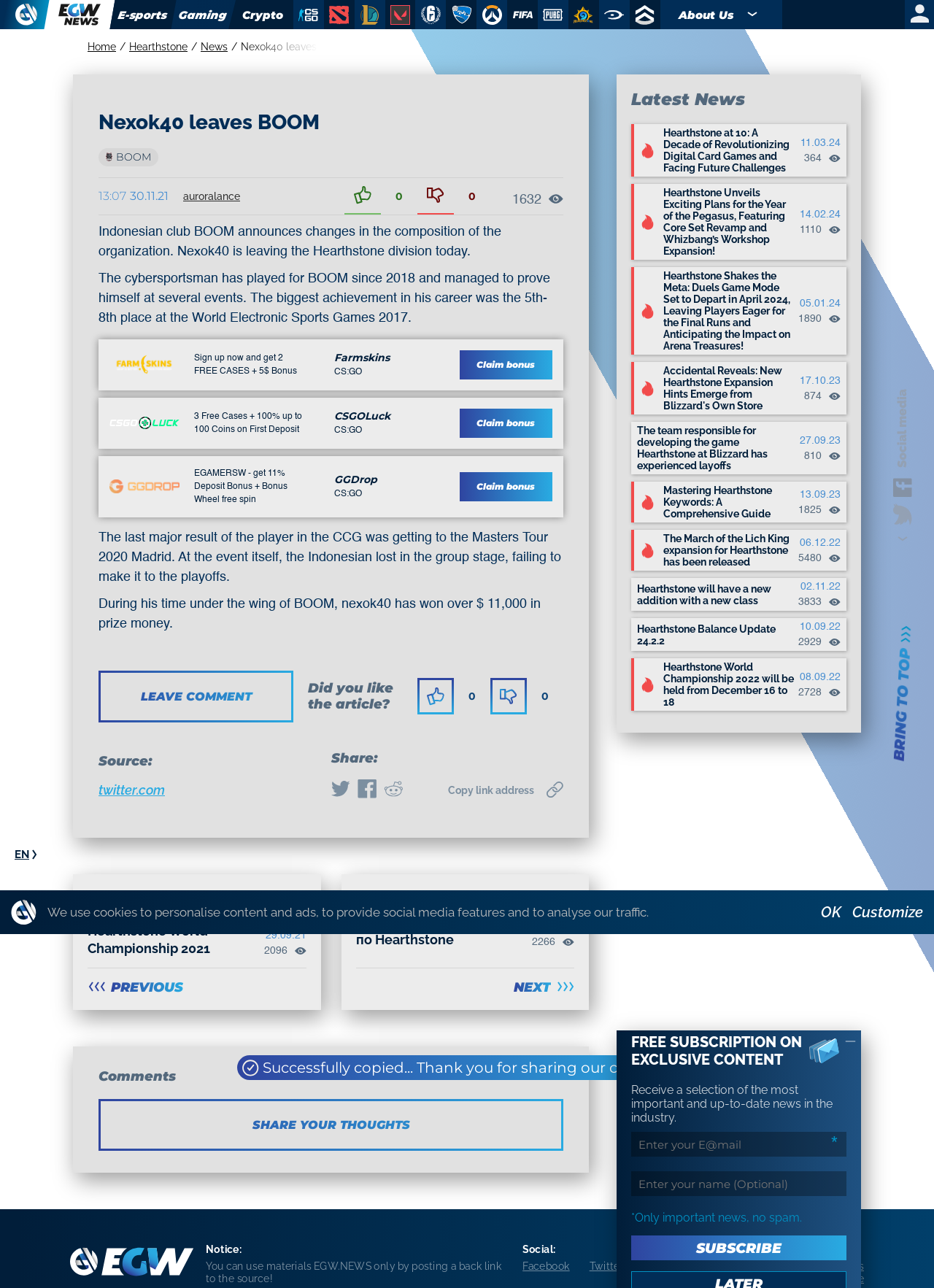Identify the bounding box coordinates of the region that needs to be clicked to carry out this instruction: "Click on the 'Hearthstone' link". Provide these coordinates as four float numbers ranging from 0 to 1, i.e., [left, top, right, bottom].

[0.138, 0.032, 0.211, 0.041]